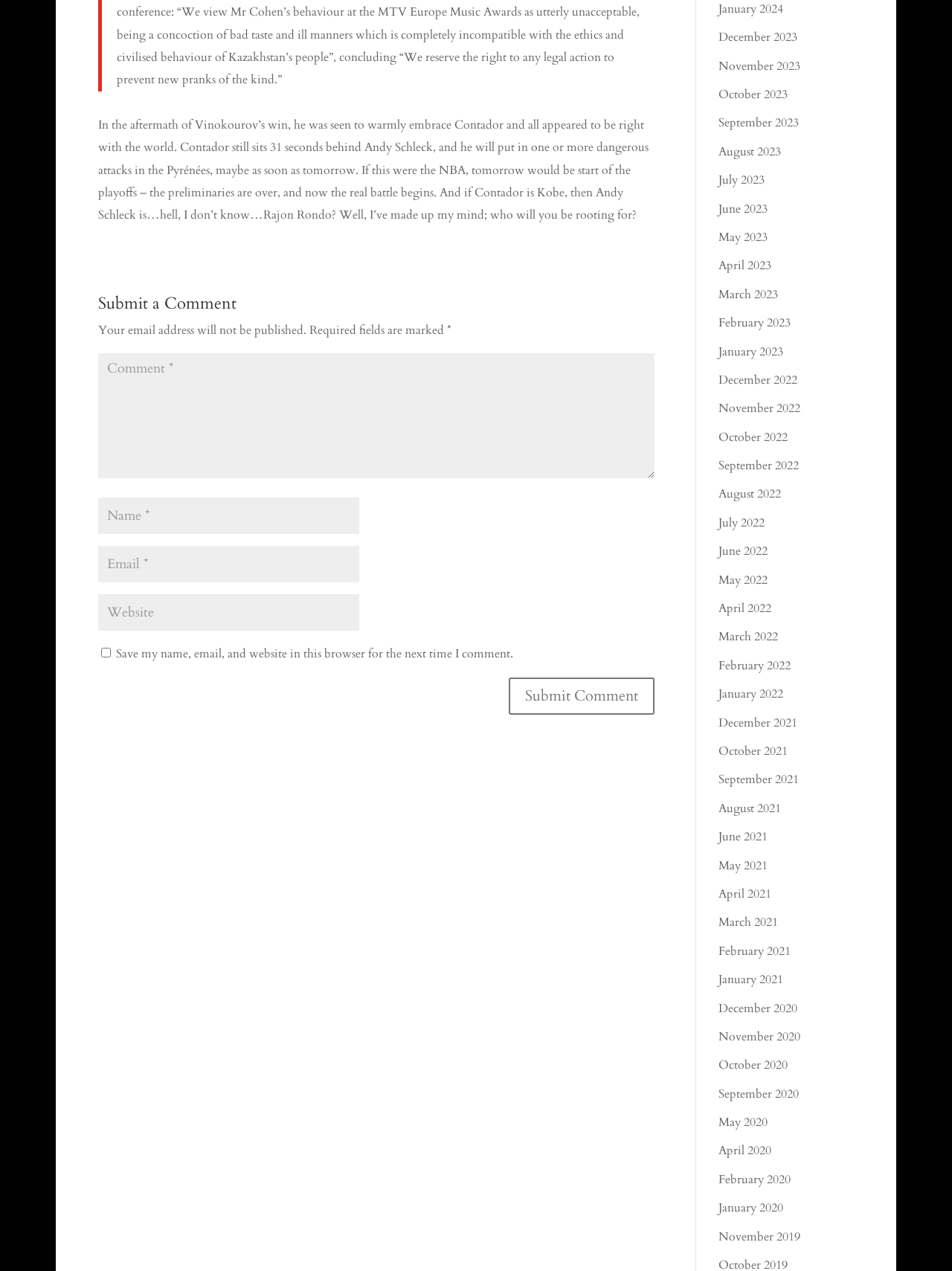What is required to submit a comment?
Refer to the image and answer the question using a single word or phrase.

Name, email, and comment